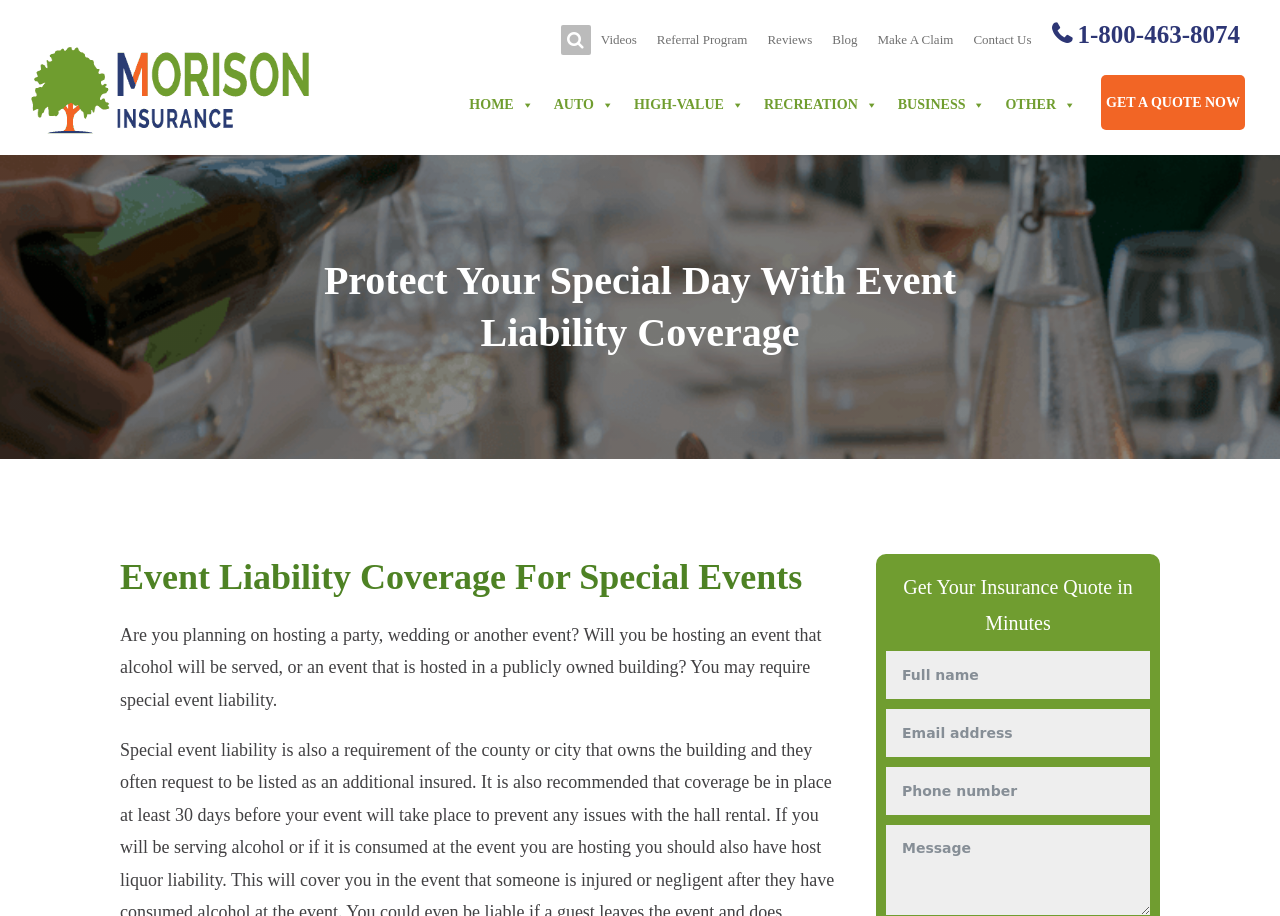Give a one-word or one-phrase response to the question:
What is the name of the insurance broker?

Morison Insurance Brokers